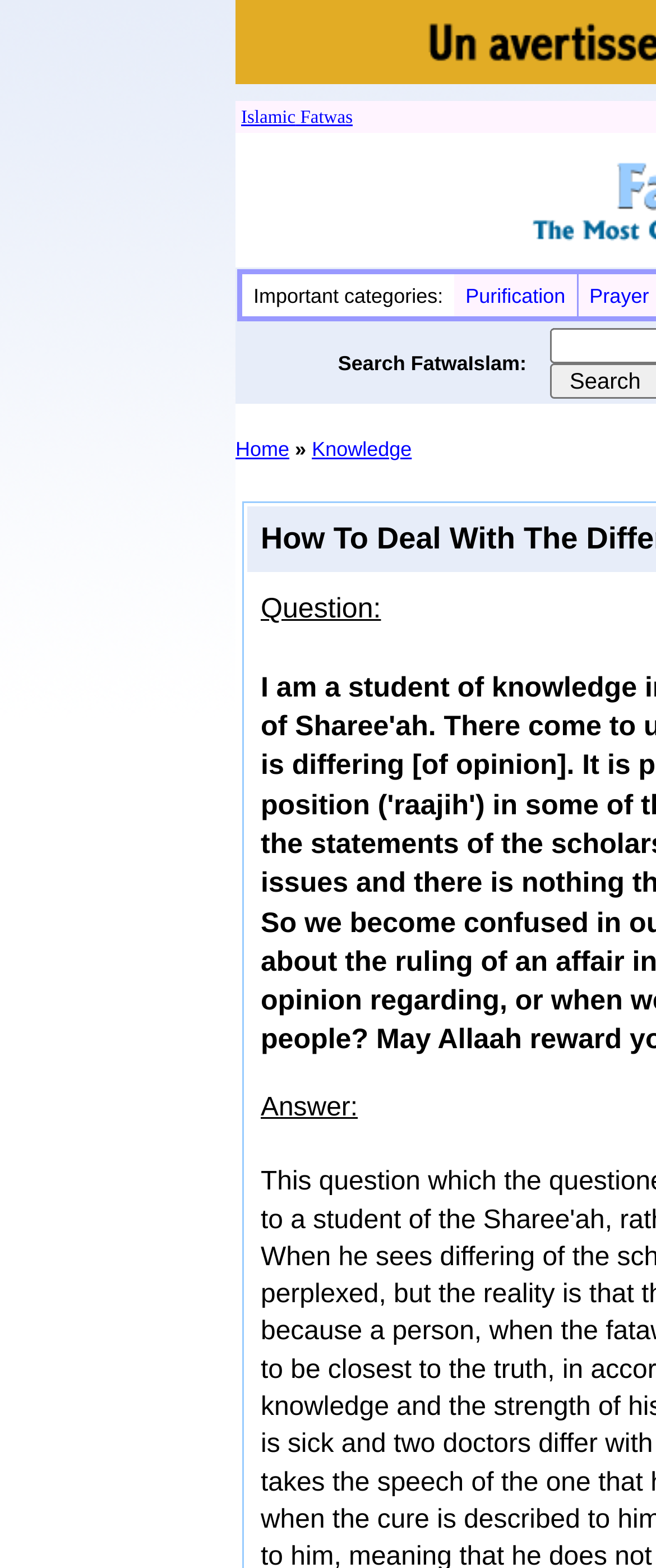Bounding box coordinates are specified in the format (top-left x, top-left y, bottom-right x, bottom-right y). All values are floating point numbers bounded between 0 and 1. Please provide the bounding box coordinate of the region this sentence describes: Prayer

[0.899, 0.181, 0.989, 0.196]